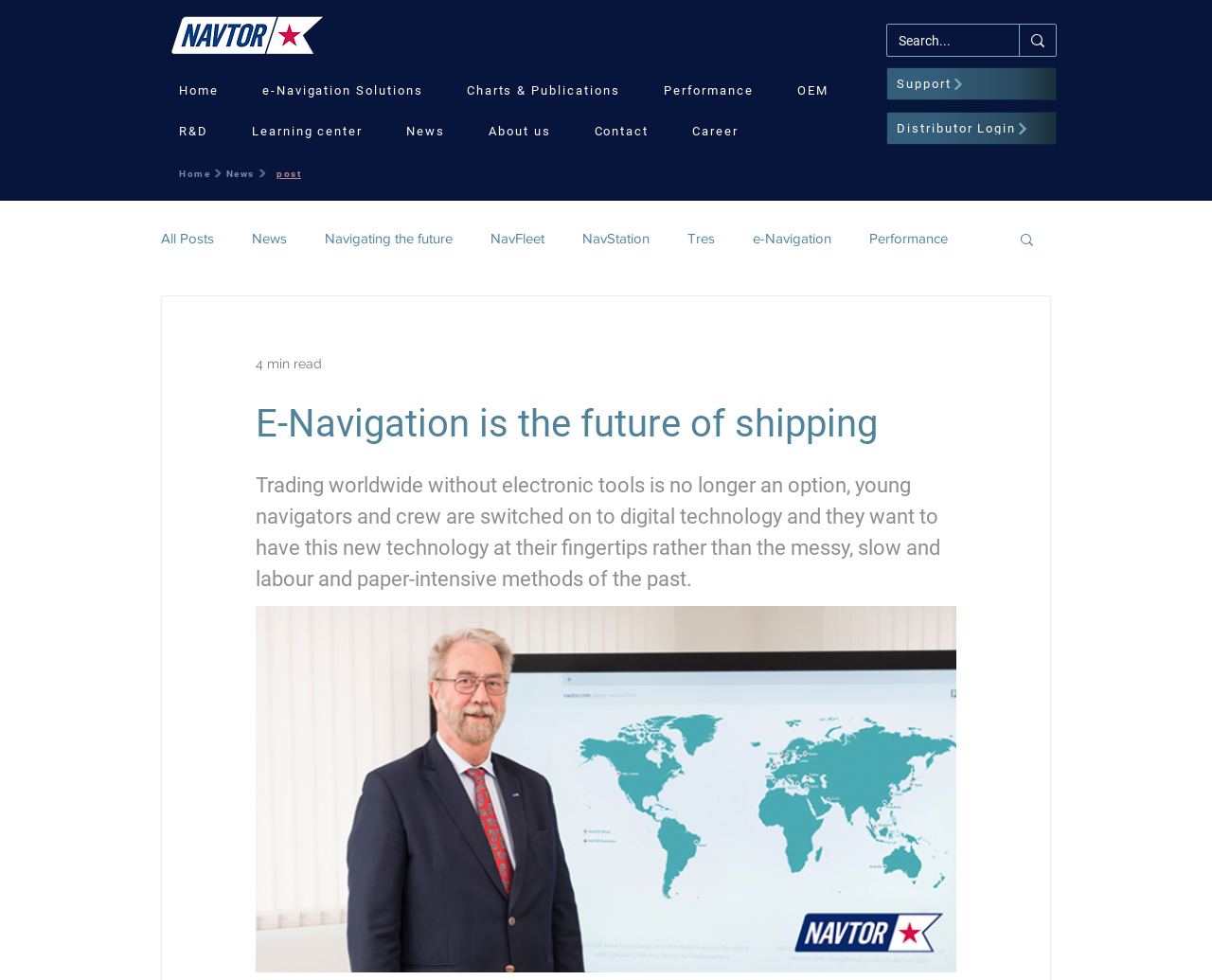Determine the bounding box coordinates for the UI element with the following description: "Charts & Publications". The coordinates should be four float numbers between 0 and 1, represented as [left, top, right, bottom].

[0.372, 0.077, 0.524, 0.107]